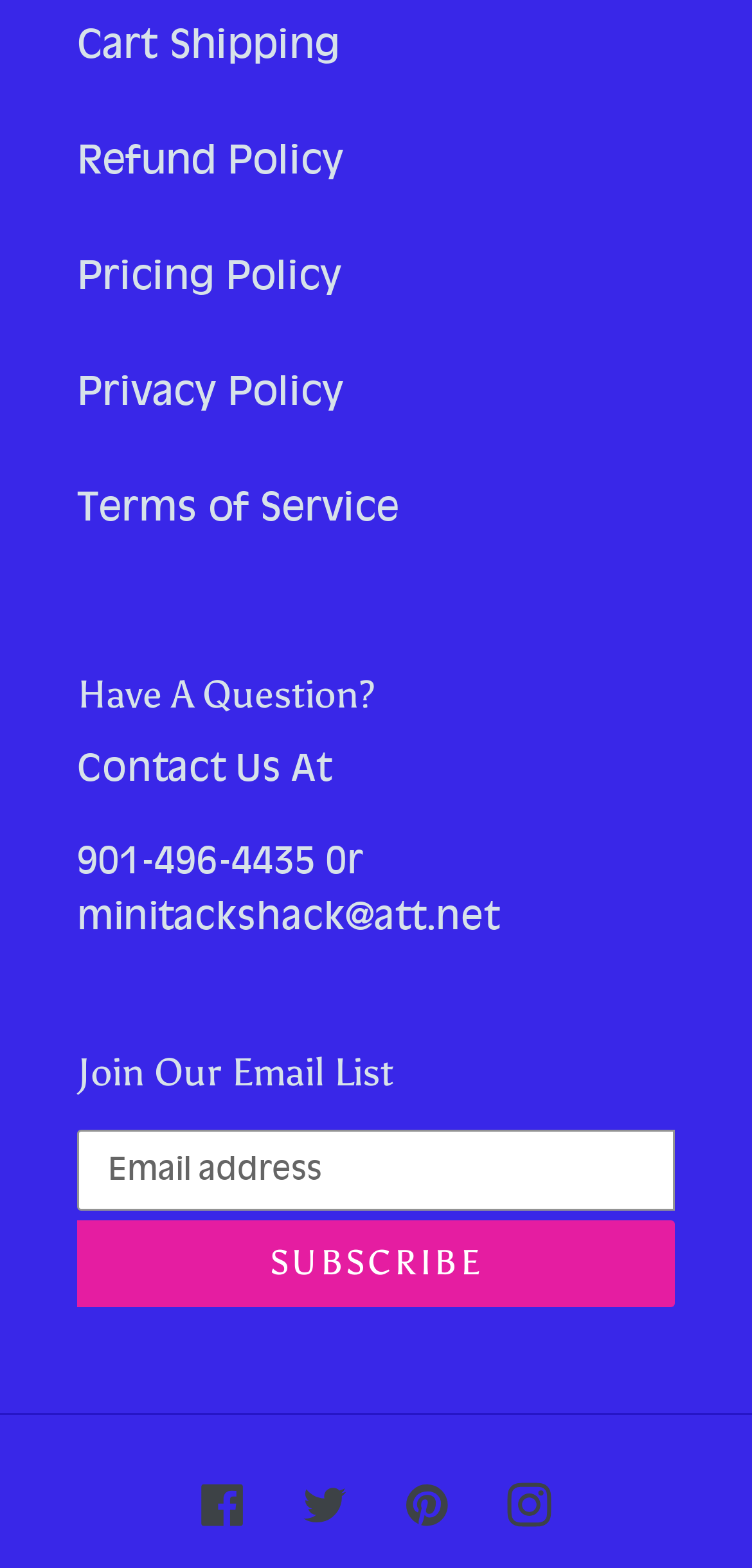Please determine the bounding box of the UI element that matches this description: Refund Policy. The coordinates should be given as (top-left x, top-left y, bottom-right x, bottom-right y), with all values between 0 and 1.

[0.103, 0.086, 0.456, 0.117]